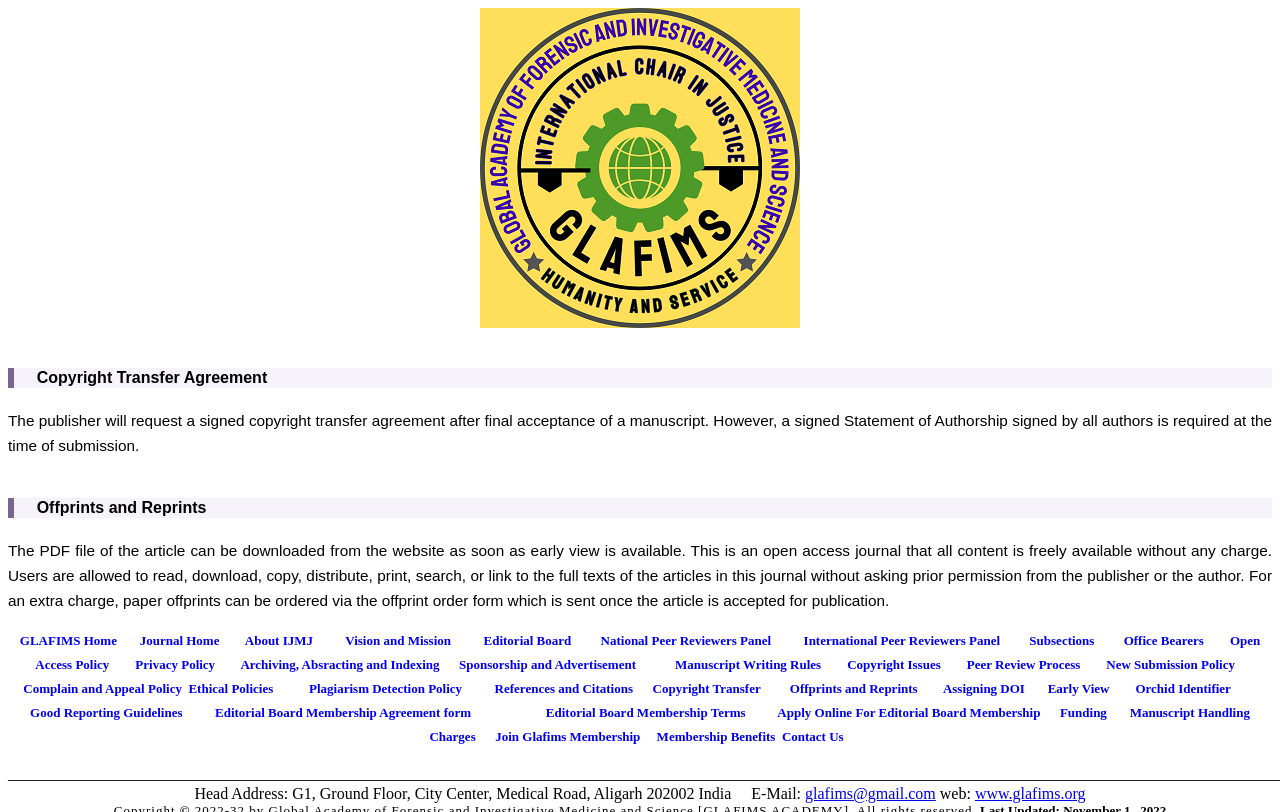Please determine the bounding box coordinates of the element to click in order to execute the following instruction: "Contact Us". The coordinates should be four float numbers between 0 and 1, specified as [left, top, right, bottom].

[0.611, 0.898, 0.659, 0.916]